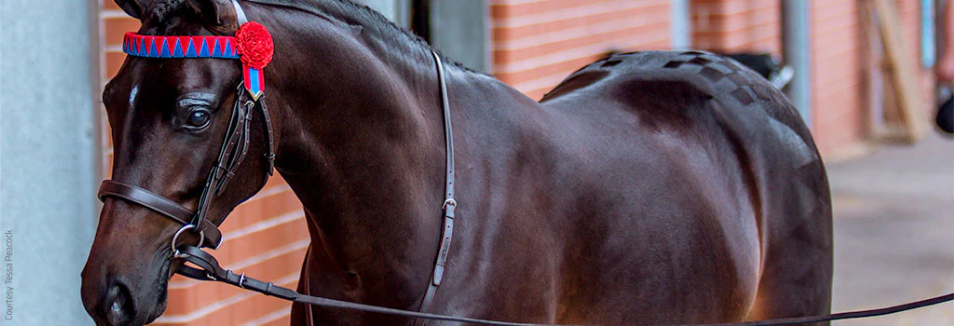Use a single word or phrase to answer this question: 
What is the background of the setting?

Brick wall